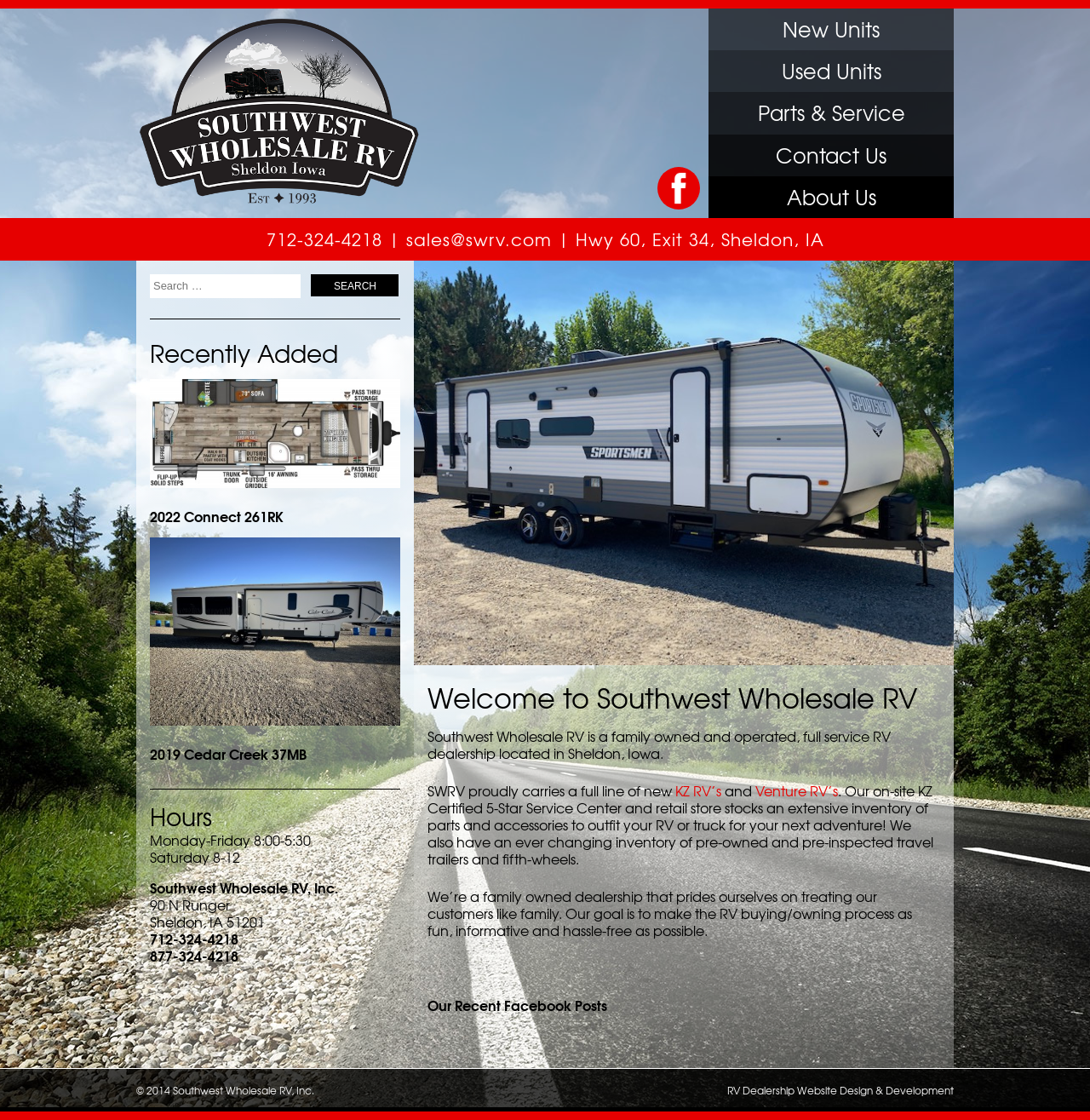Offer a comprehensive description of the webpage’s content and structure.

The webpage is about Southwest Wholesale RV, a family-owned and operated RV dealership located in Sheldon, Iowa. At the top left corner, there is a logo of Southwest Wholesale RV, accompanied by a link to skip to the content. 

To the right of the logo, there are several links to navigate to different sections of the website, including "New Units", "Used Units", "Parts & Service", "Contact Us", and "About Us". Below these links, there is a Facebook link and contact information, including a phone number and email address.

The main content of the webpage is divided into two sections. On the left, there is a search bar with a button to search for specific RV models or features. Below the search bar, there are headings and links to recently added RV models, including images and floorplans.

On the right, there is a welcome message and a brief introduction to Southwest Wholesale RV, describing the dealership's services and goals. The introduction is followed by a section showcasing the dealership's recent Facebook posts.

At the bottom of the webpage, there is a section with the dealership's hours of operation, address, and contact information. Finally, there is a copyright notice and a link to the website's design and development company.